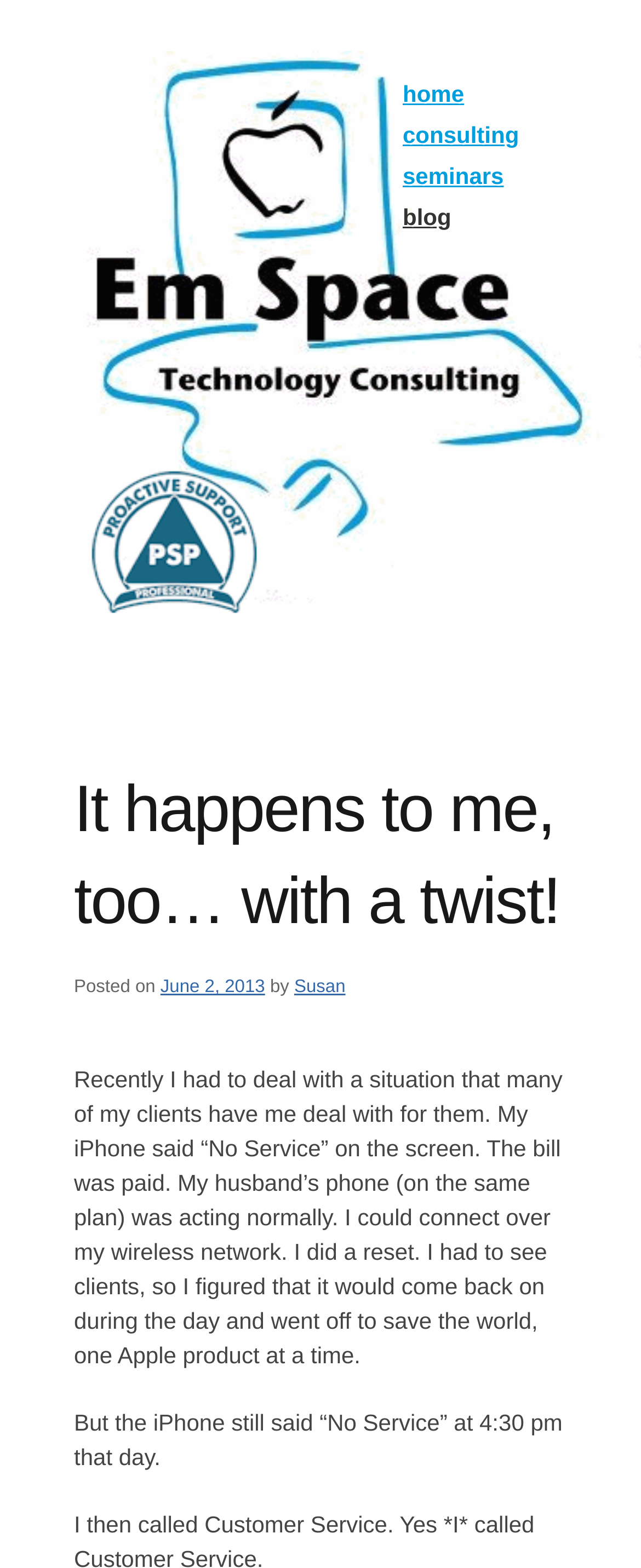Respond to the question below with a single word or phrase:
What is the problem described in the article?

iPhone said 'No Service'